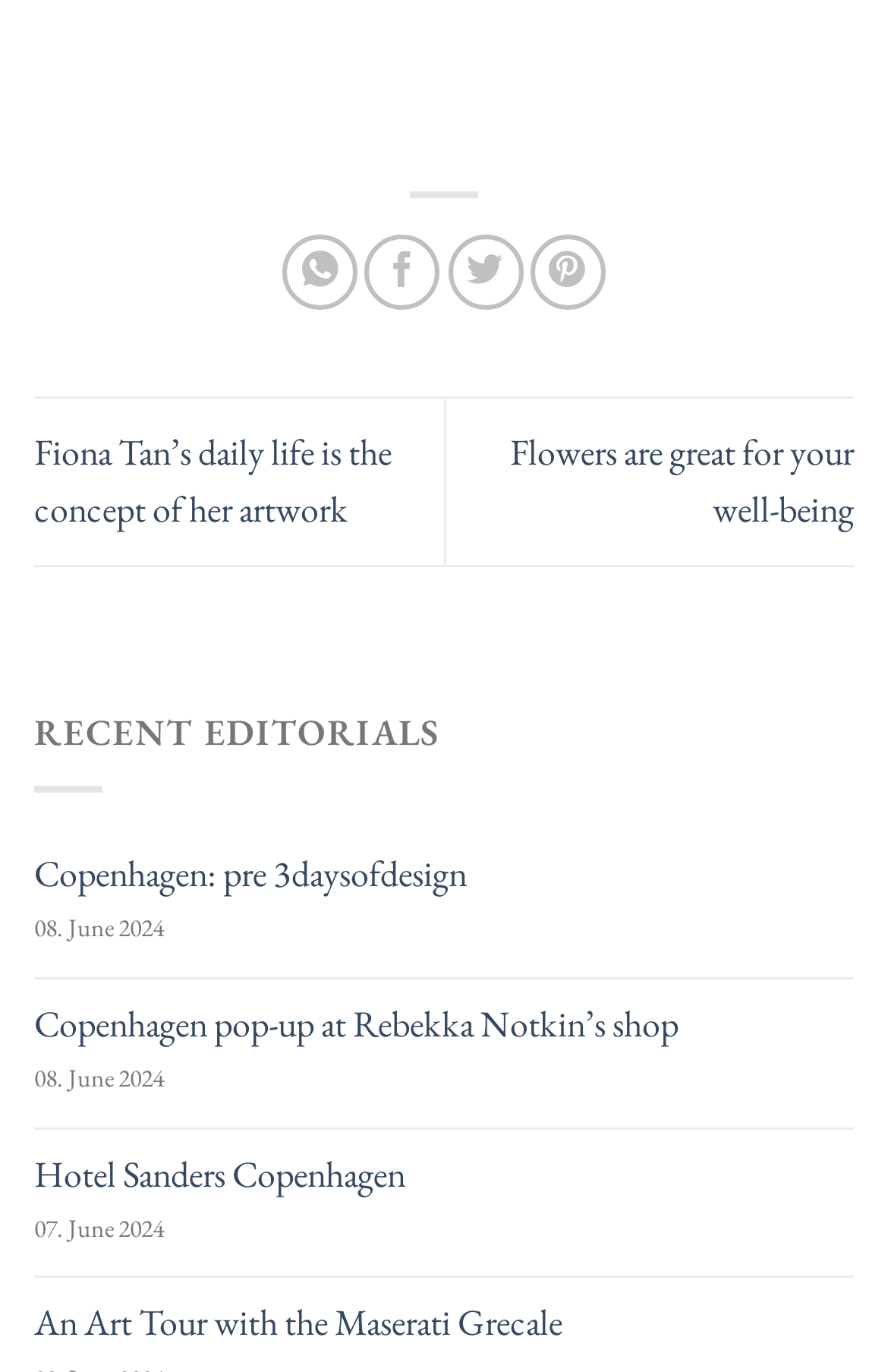Could you find the bounding box coordinates of the clickable area to complete this instruction: "Share on WhatsApp"?

[0.319, 0.172, 0.403, 0.226]